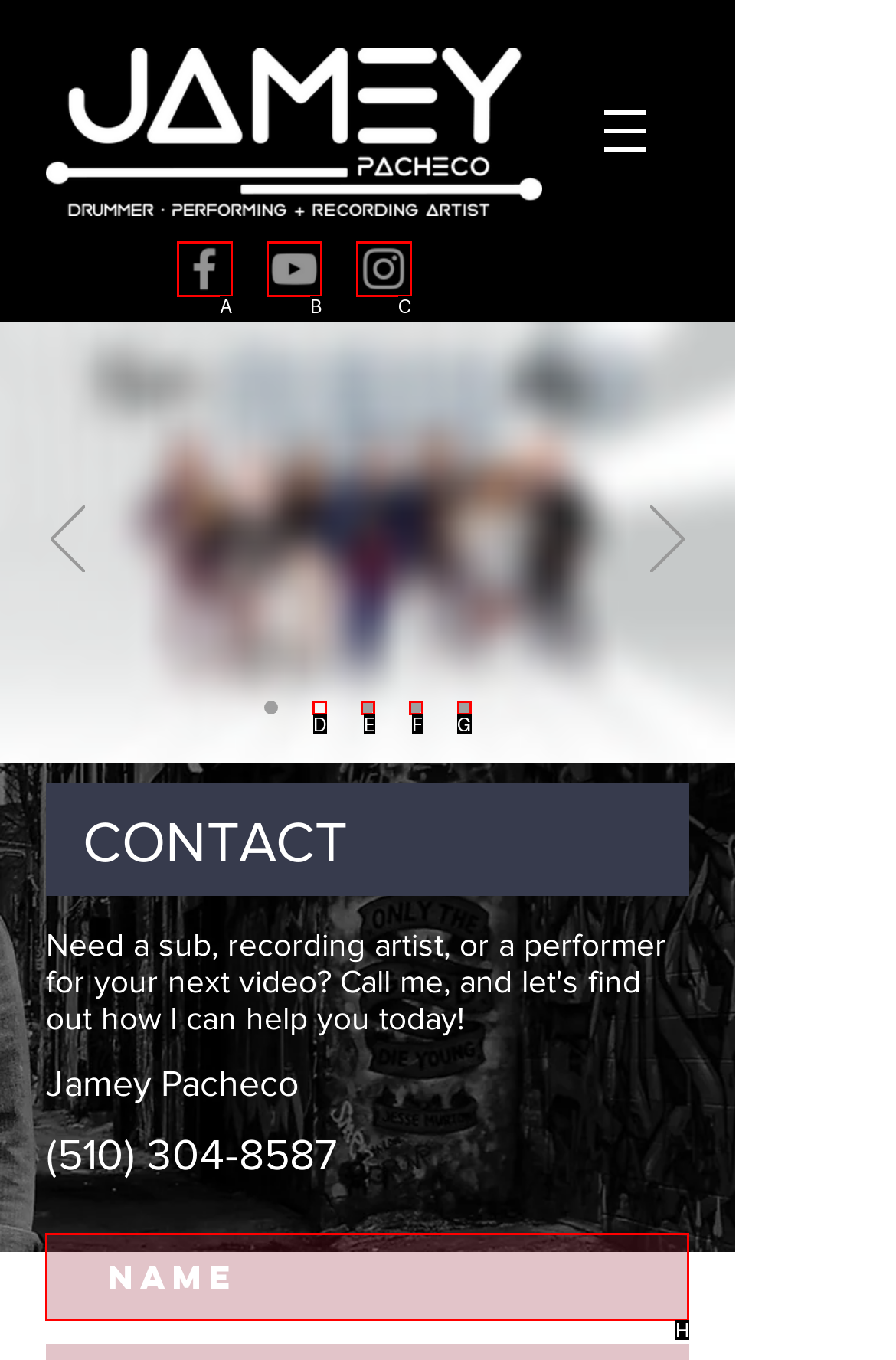Choose the HTML element that should be clicked to achieve this task: Enter your name in the textbox
Respond with the letter of the correct choice.

H